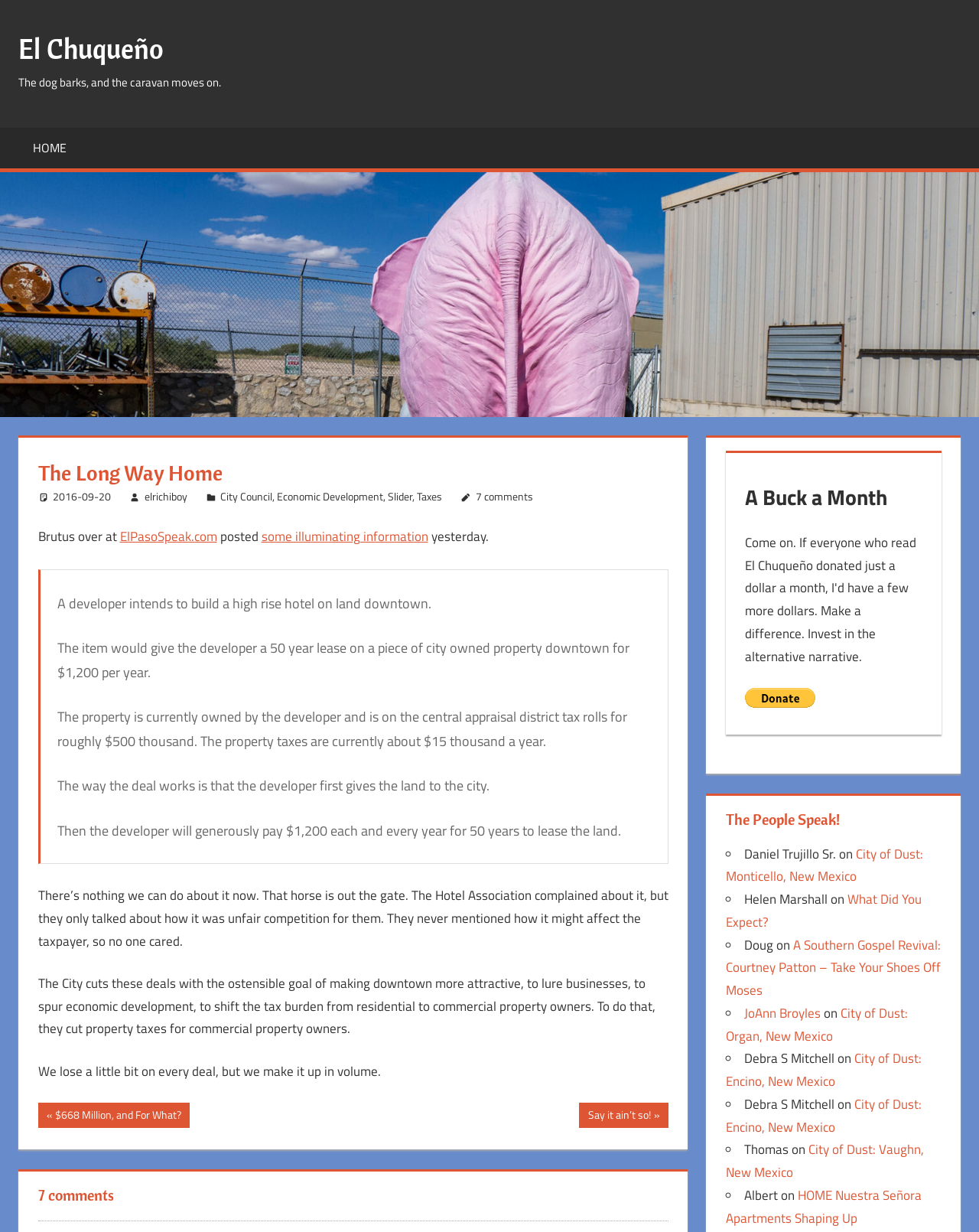Find and indicate the bounding box coordinates of the region you should select to follow the given instruction: "Read the article posted by elrichiboy".

[0.147, 0.396, 0.191, 0.409]